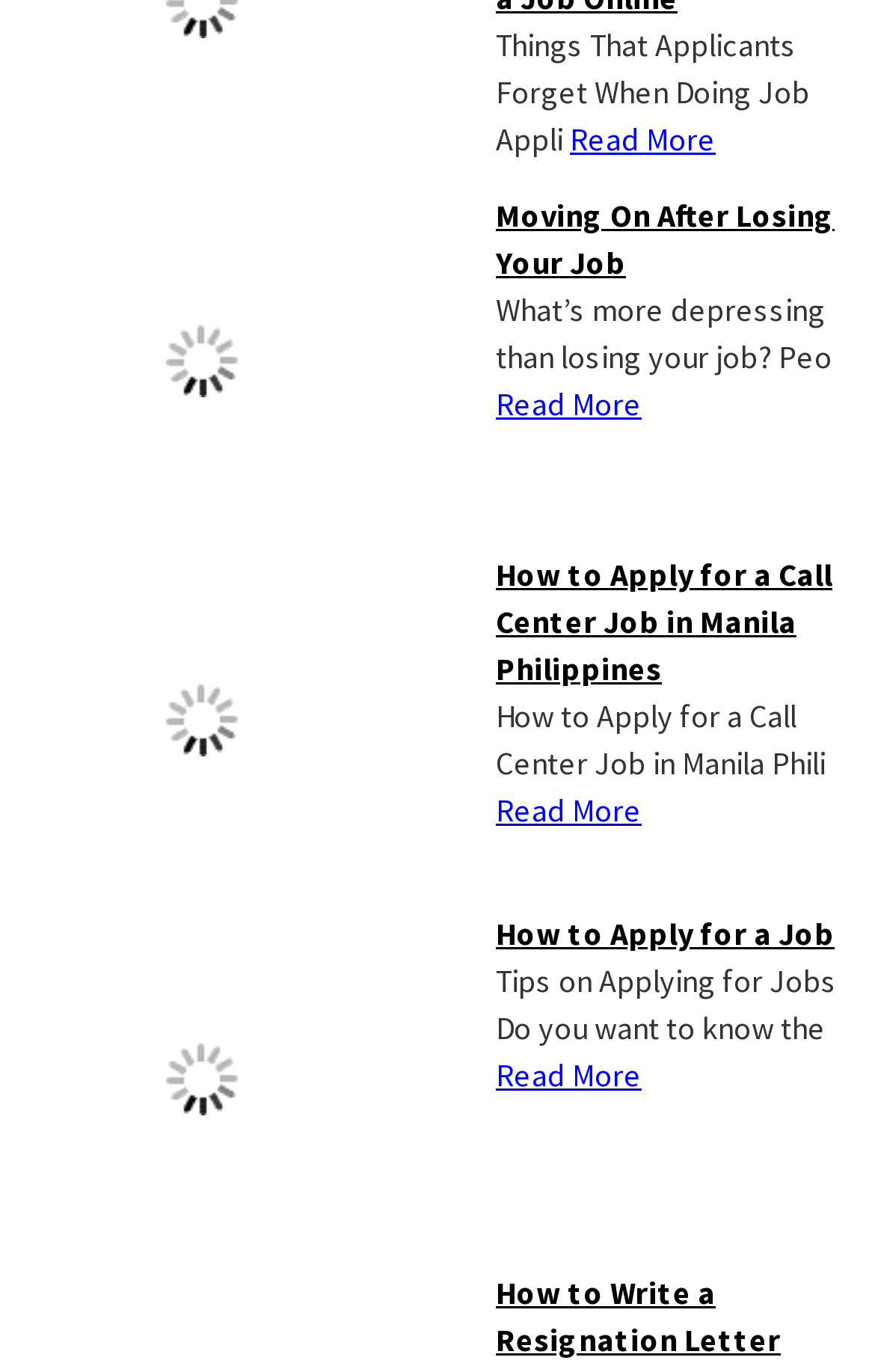Provide the bounding box coordinates of the HTML element this sentence describes: "Read More". The bounding box coordinates consist of four float numbers between 0 and 1, i.e., [left, top, right, bottom].

[0.567, 0.704, 0.733, 0.733]